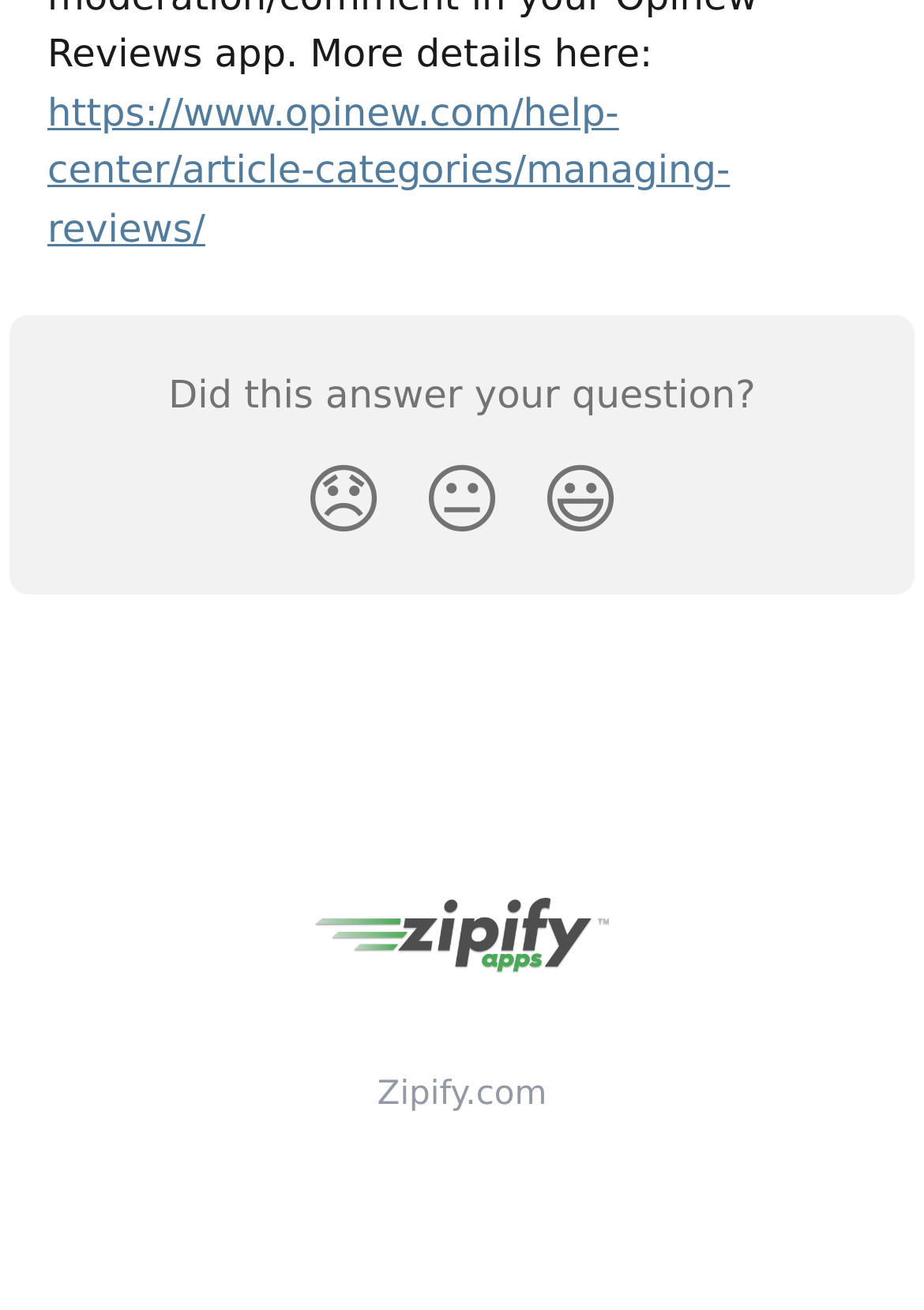Respond to the question below with a concise word or phrase:
What is the text of the first link on the webpage?

Managing reviews